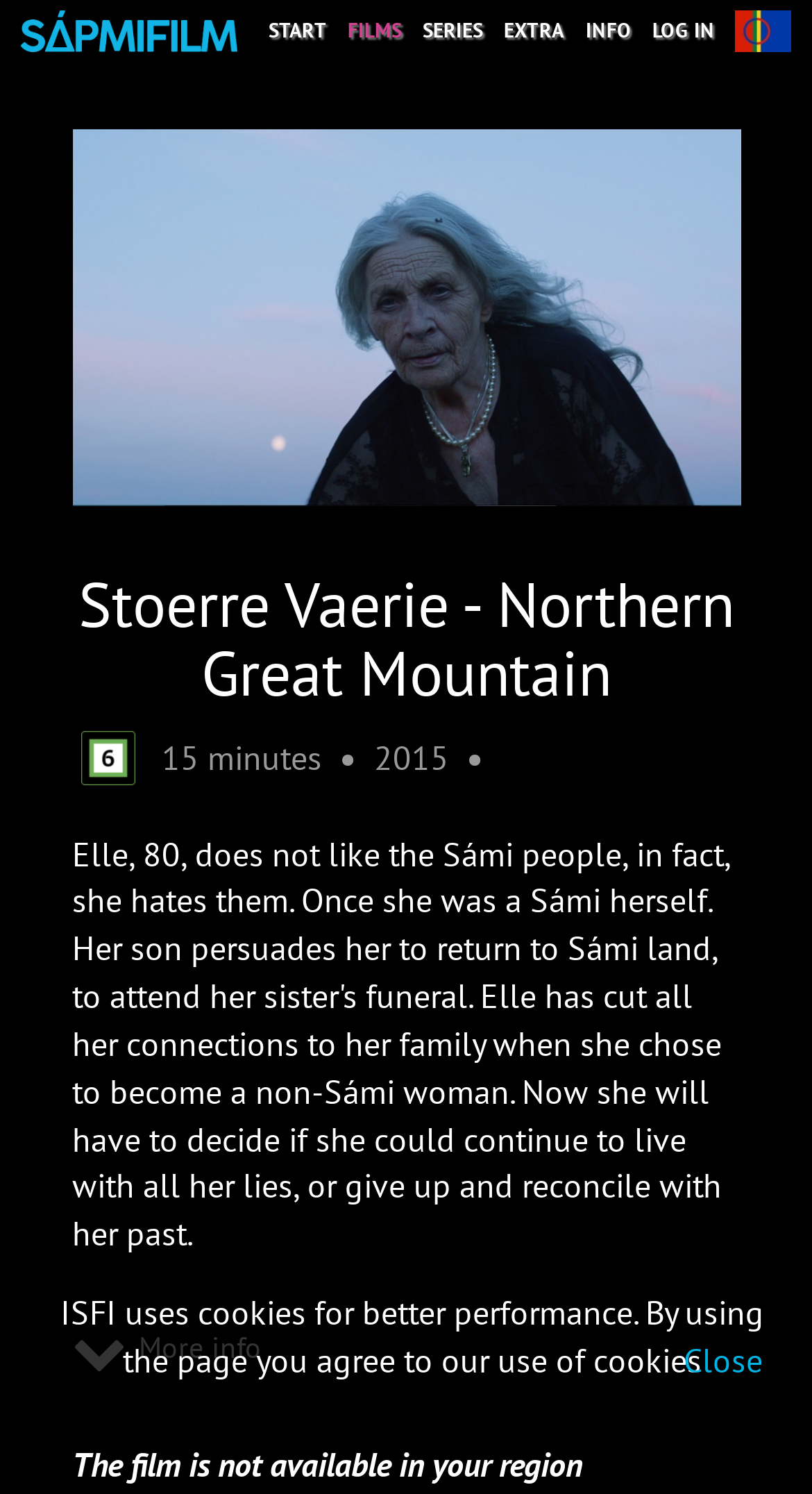Identify the coordinates of the bounding box for the element that must be clicked to accomplish the instruction: "Close the notification".

[0.842, 0.895, 0.939, 0.927]